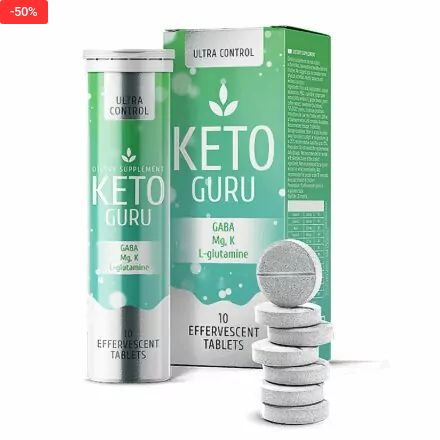What type of tablets are shown in the image?
Can you provide an in-depth and detailed response to the question?

The caption describes the tablets as 'effervescent tablets, neatly stacked, ready for use', which suggests that the type of tablets shown in the image are effervescent tablets.